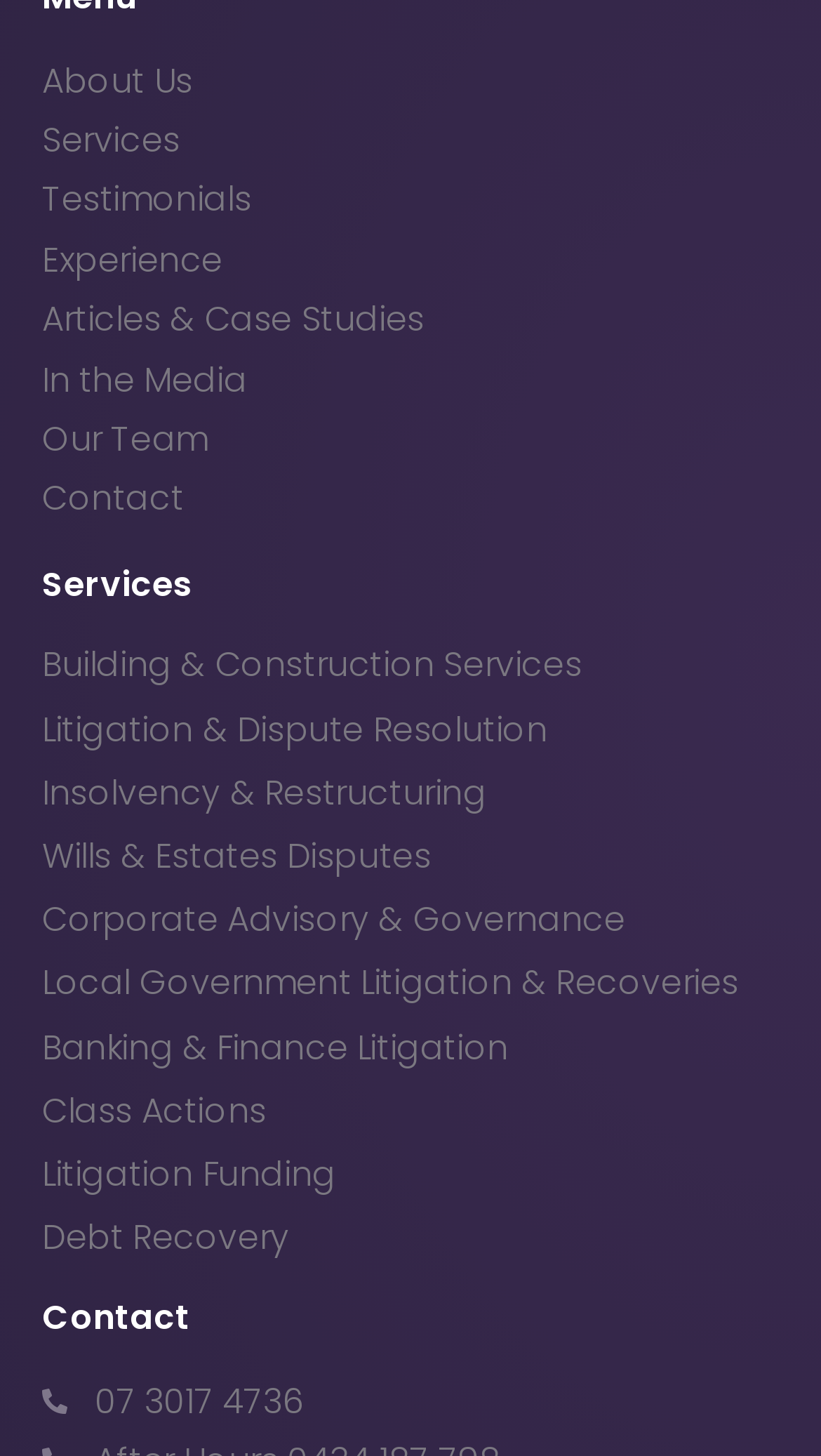How can I contact this company?
Utilize the image to construct a detailed and well-explained answer.

I found a 'Contact' section on the webpage, which contains a link with the phone number '07 3017 4736'. This suggests that I can contact the company by calling this number.